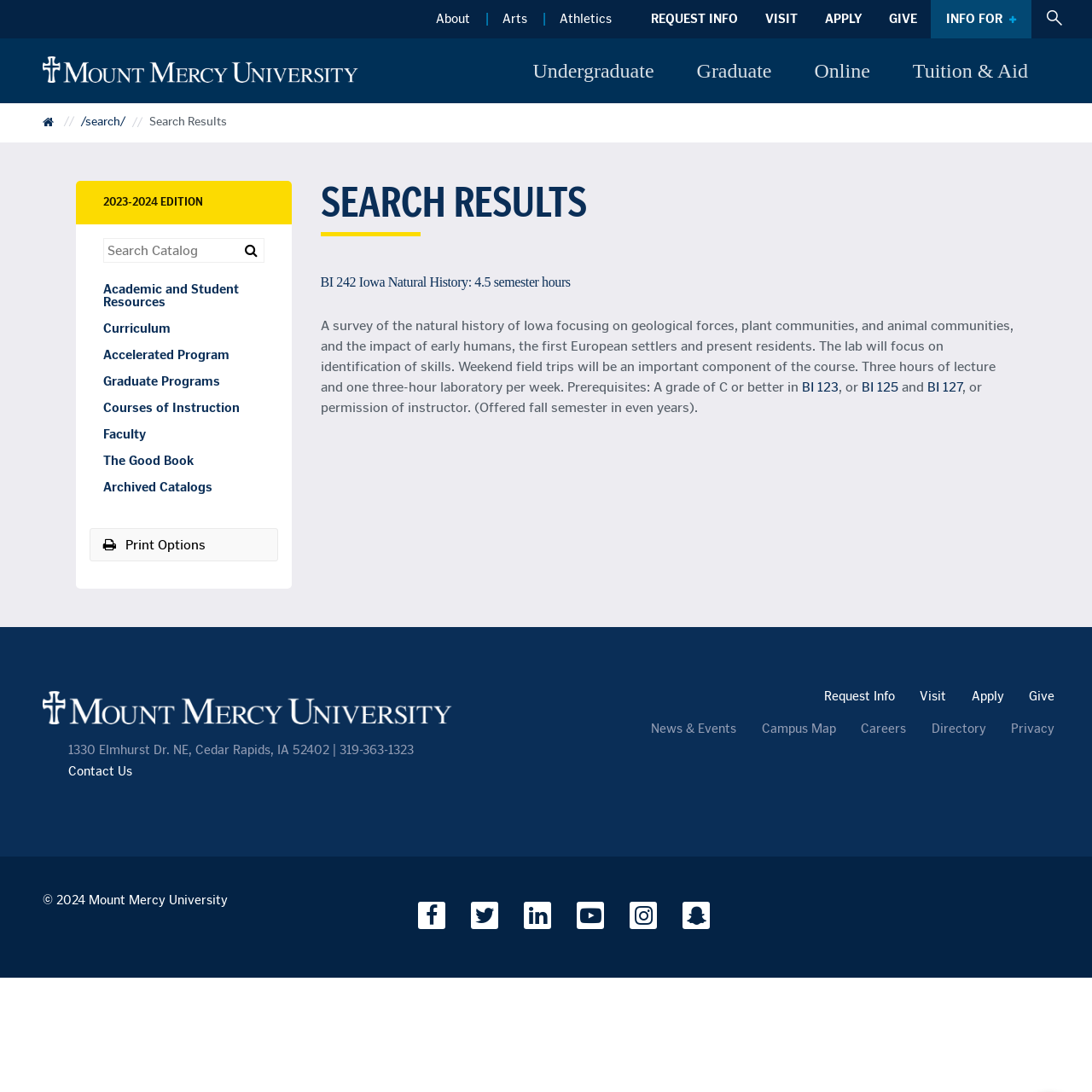Based on the description "bbreckler1@aol.com", find the bounding box of the specified UI element.

None